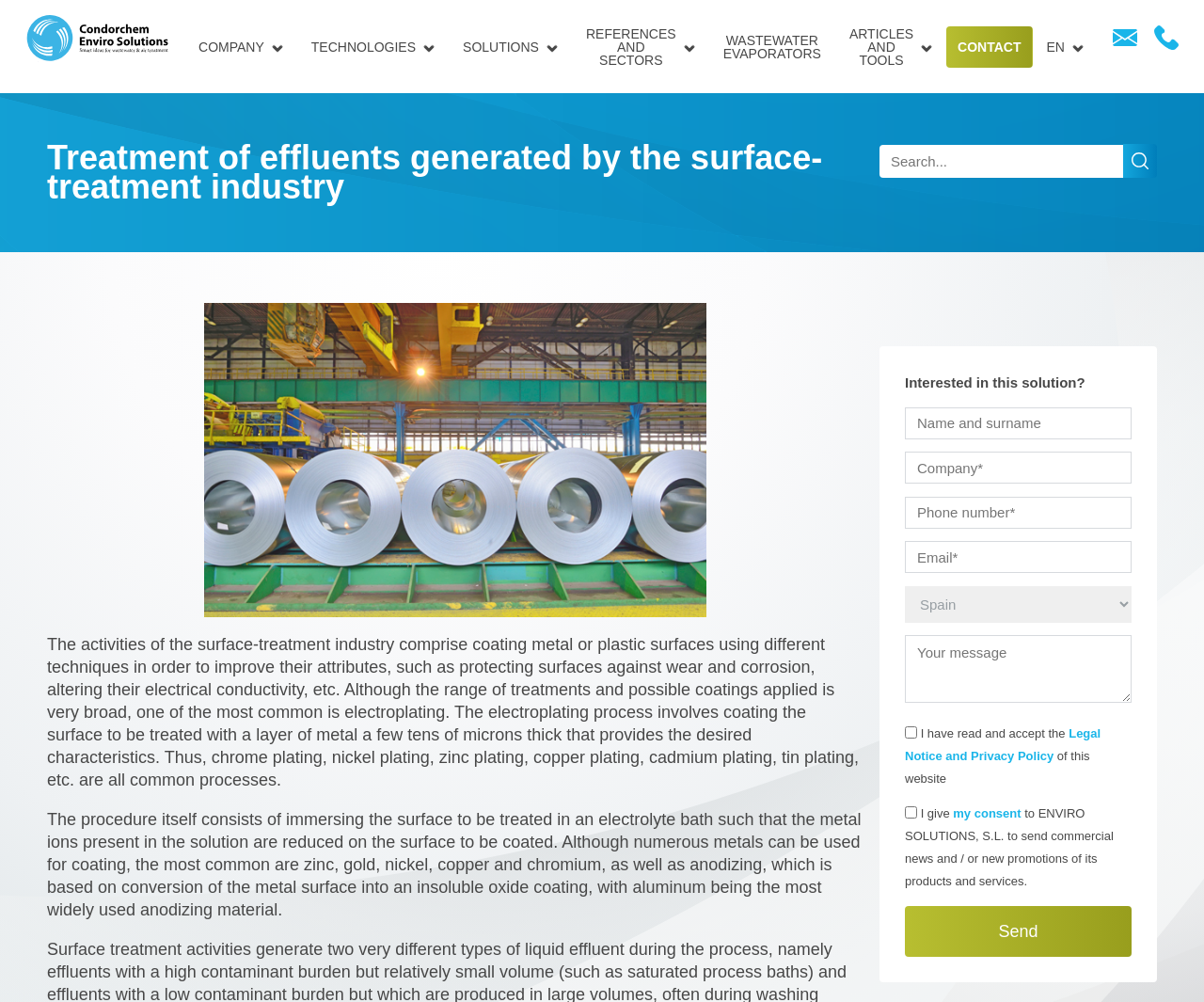What is the name of the company providing solutions?
Refer to the screenshot and deliver a thorough answer to the question presented.

The company name is mentioned in the root element 'Wastewater treatment in surface treatment industry | Condorchem Enviro Solutions', indicating that Condorchem Enviro Solutions is the company providing solutions for wastewater treatment in the surface treatment industry.